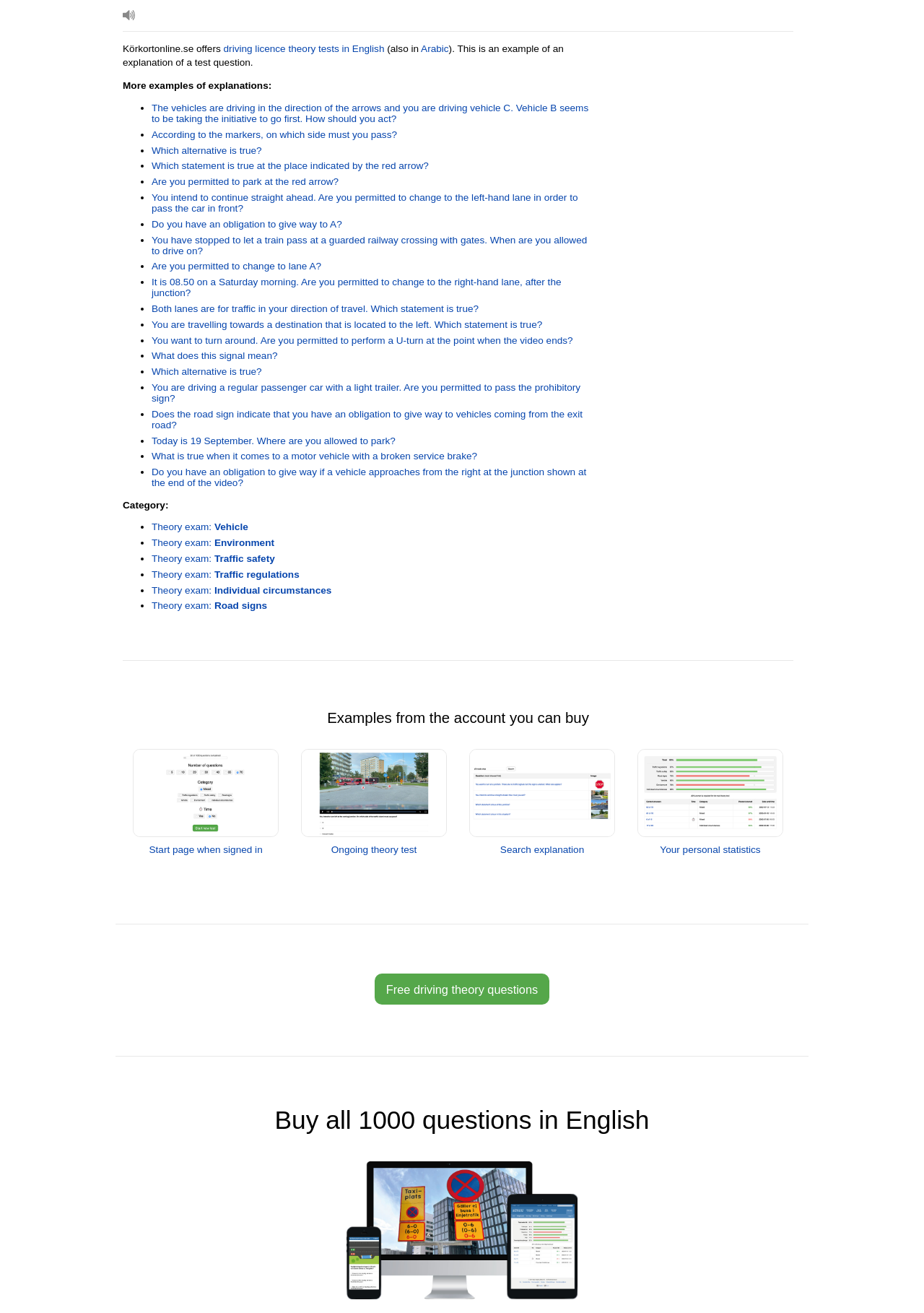Give a succinct answer to this question in a single word or phrase: 
What are the categories of theory exams available?

Vehicle, Environment, Traffic safety, Traffic regulations, Individual circumstances, Road signs